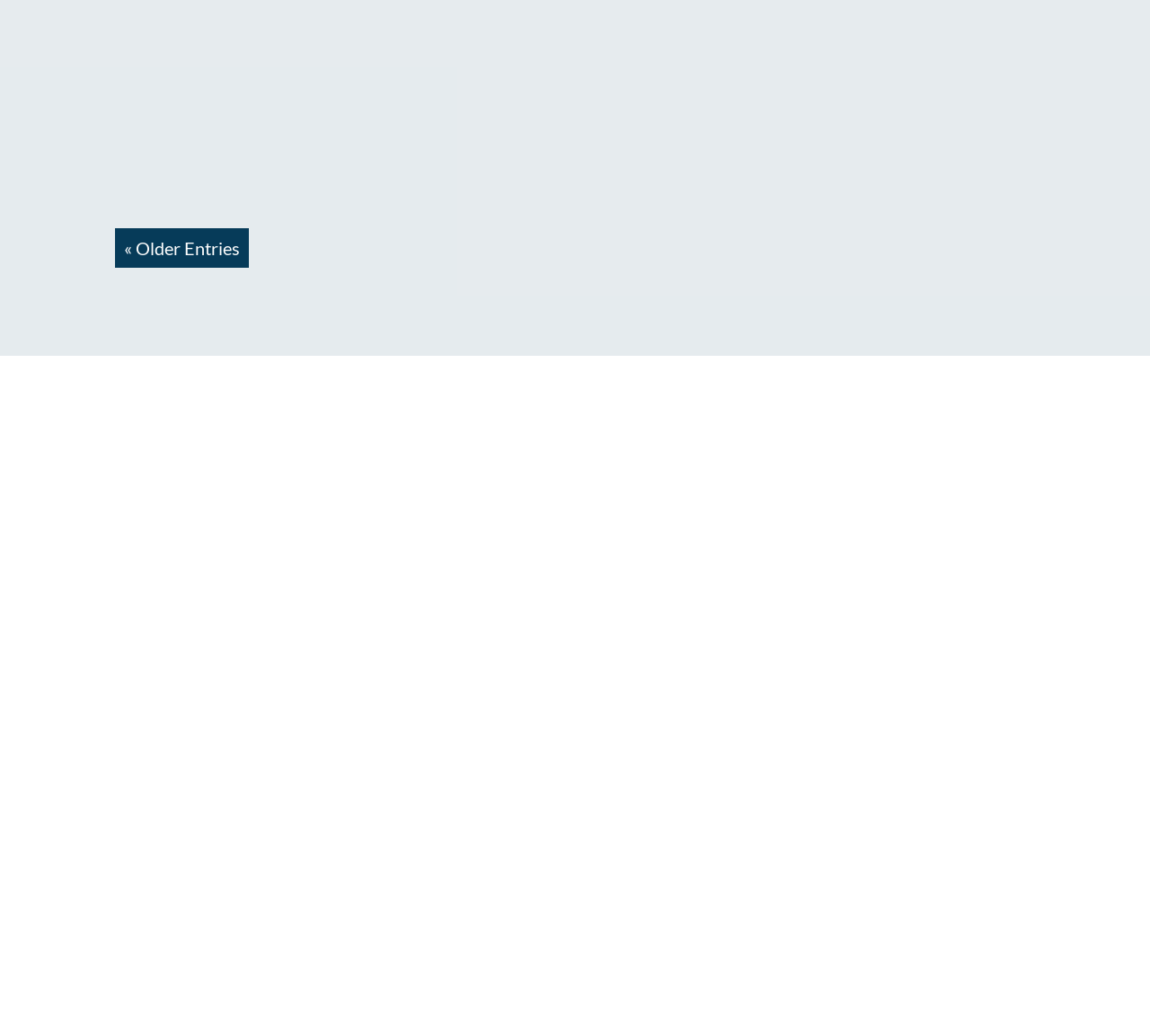Using the element description: "Terms of Service", determine the bounding box coordinates. The coordinates should be in the format [left, top, right, bottom], with values between 0 and 1.

None